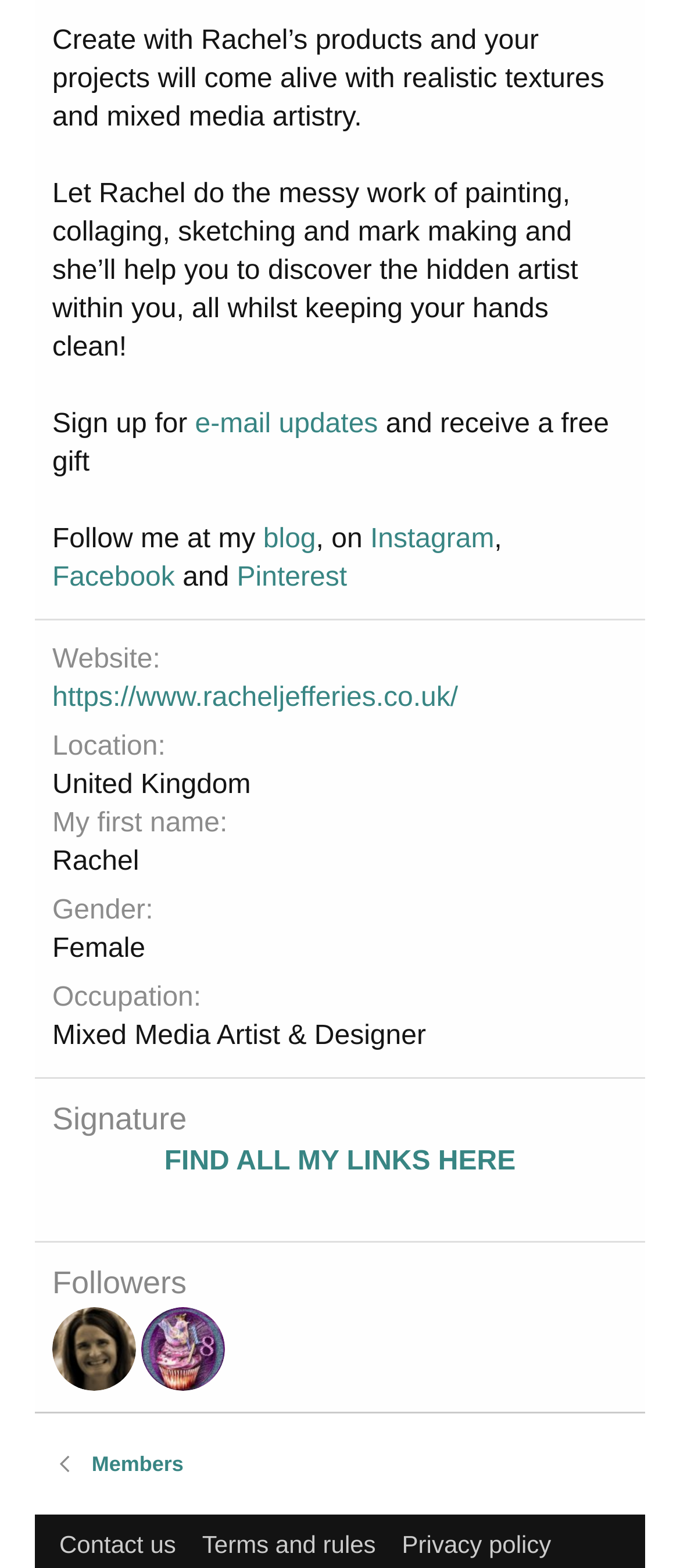Using a single word or phrase, answer the following question: 
Where is Rachel located?

United Kingdom